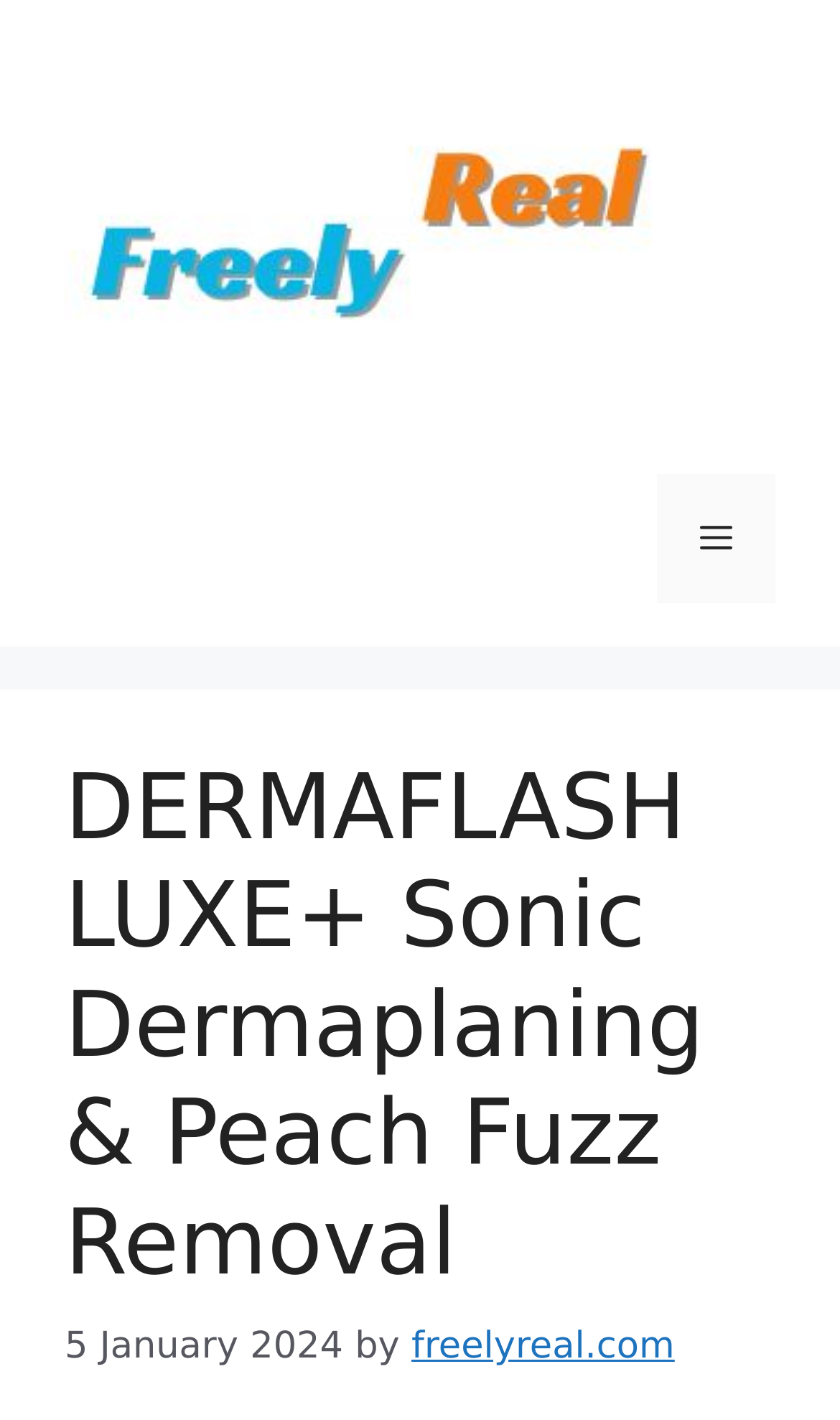Who is the author of the latest article?
Refer to the image and provide a concise answer in one word or phrase.

freelyreal.com